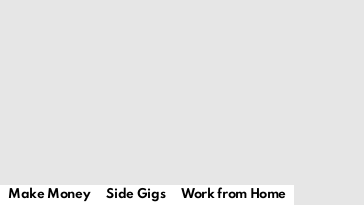What is the overall theme of the image?
From the details in the image, answer the question comprehensively.

The caption highlights the theme of empowerment and the potential for achieving a work-life balance in a modern work environment, which suggests that the image is promoting a sense of flexibility and autonomy in one's career.